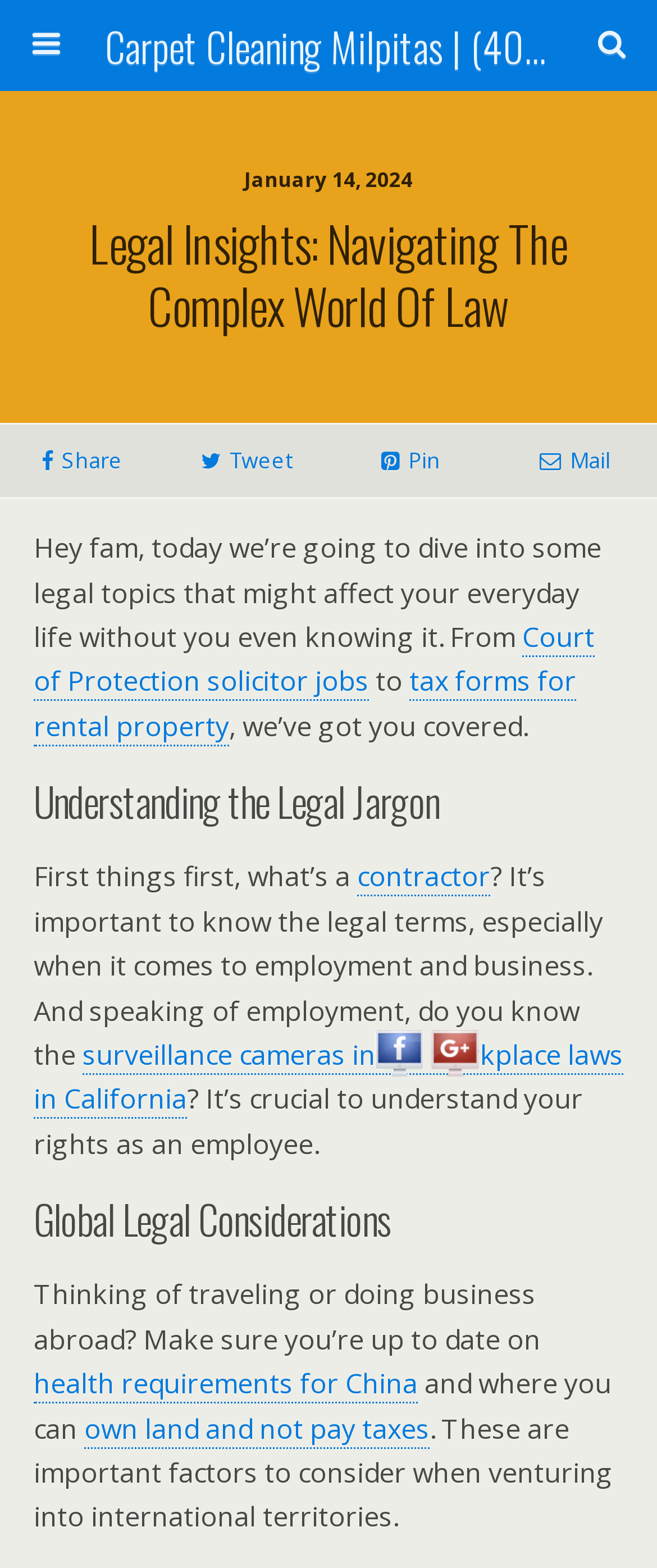Determine the bounding box coordinates of the target area to click to execute the following instruction: "Share on social media."

[0.0, 0.27, 0.25, 0.318]